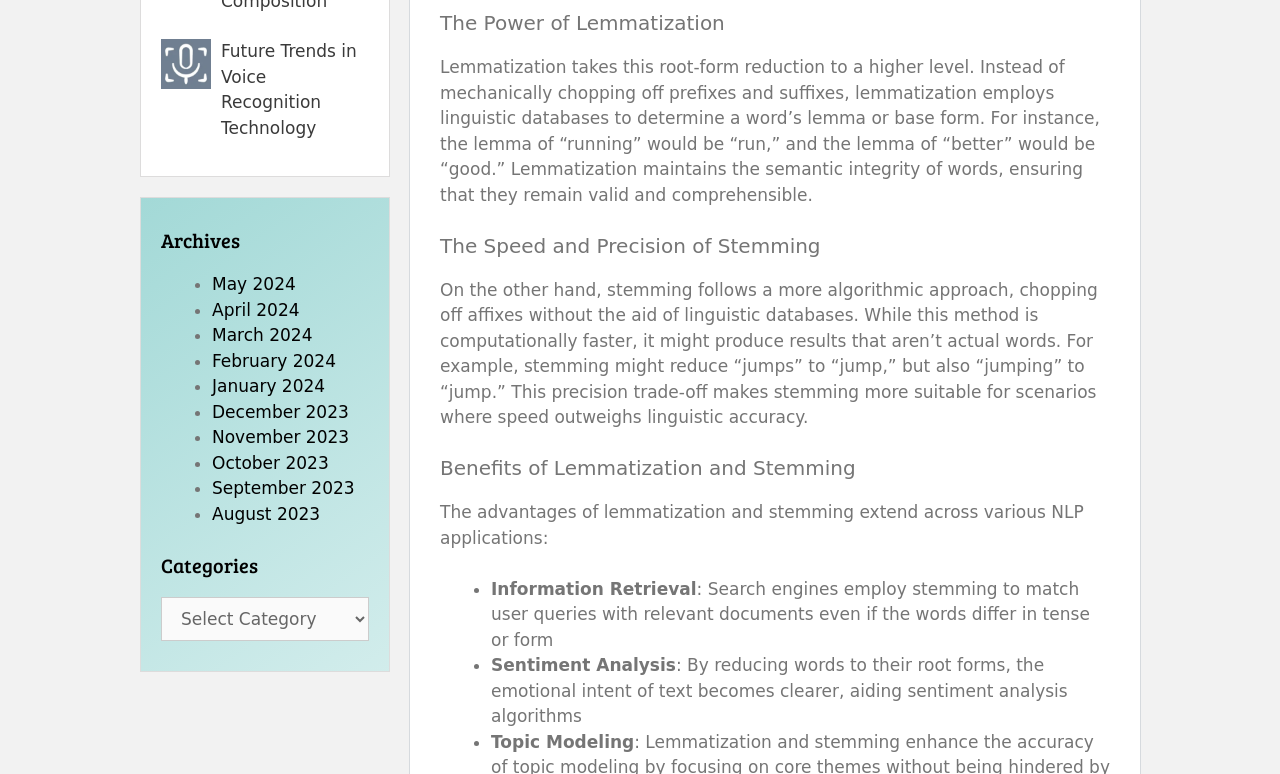Based on the image, please respond to the question with as much detail as possible:
What is the topic of the image on the webpage?

The image on the webpage has a caption 'Future Trends in Voice Recognition Technology', which indicates its topic.